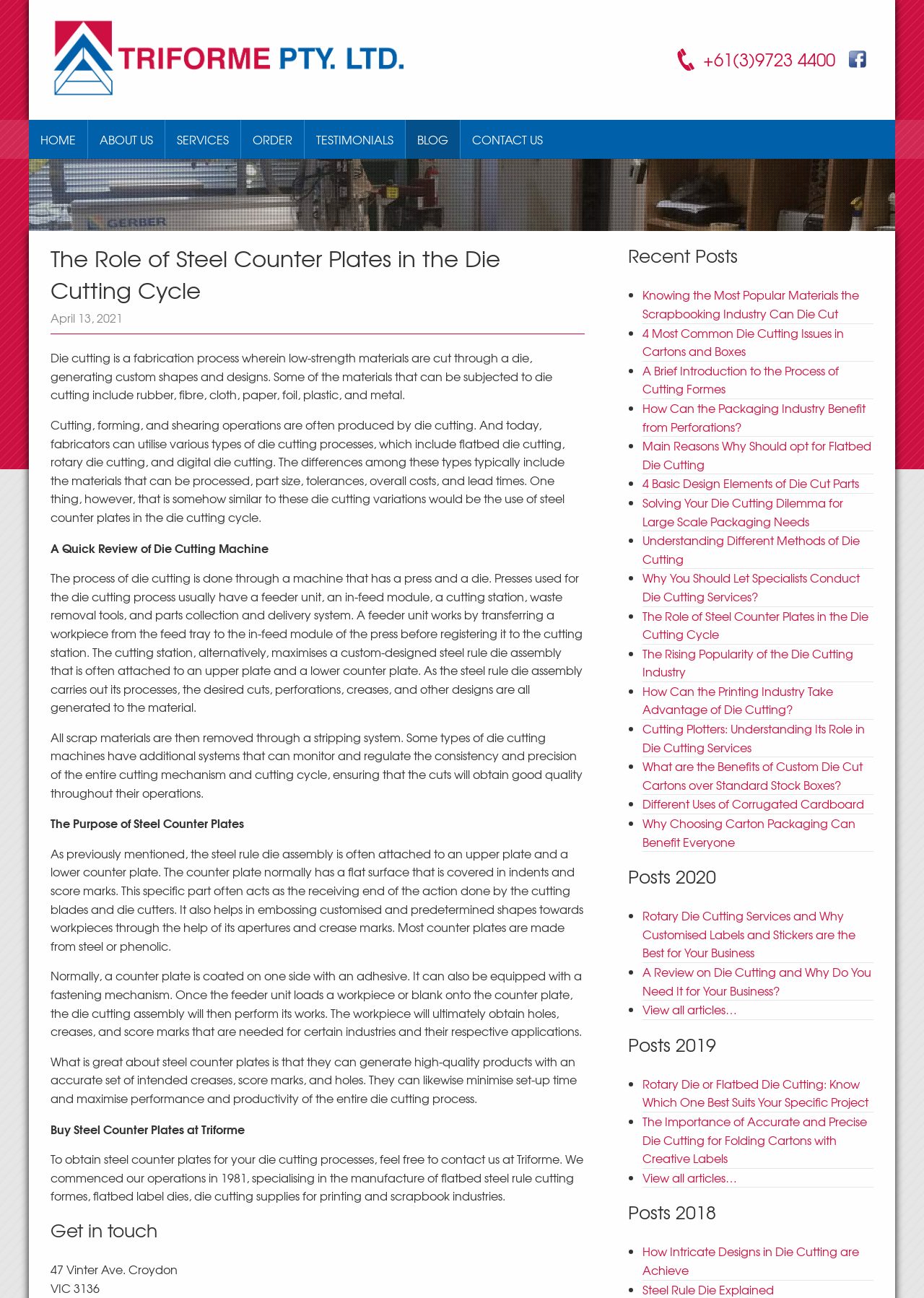Locate the bounding box coordinates of the area you need to click to fulfill this instruction: 'Contact us through phone'. The coordinates must be in the form of four float numbers ranging from 0 to 1: [left, top, right, bottom].

[0.761, 0.036, 0.904, 0.056]